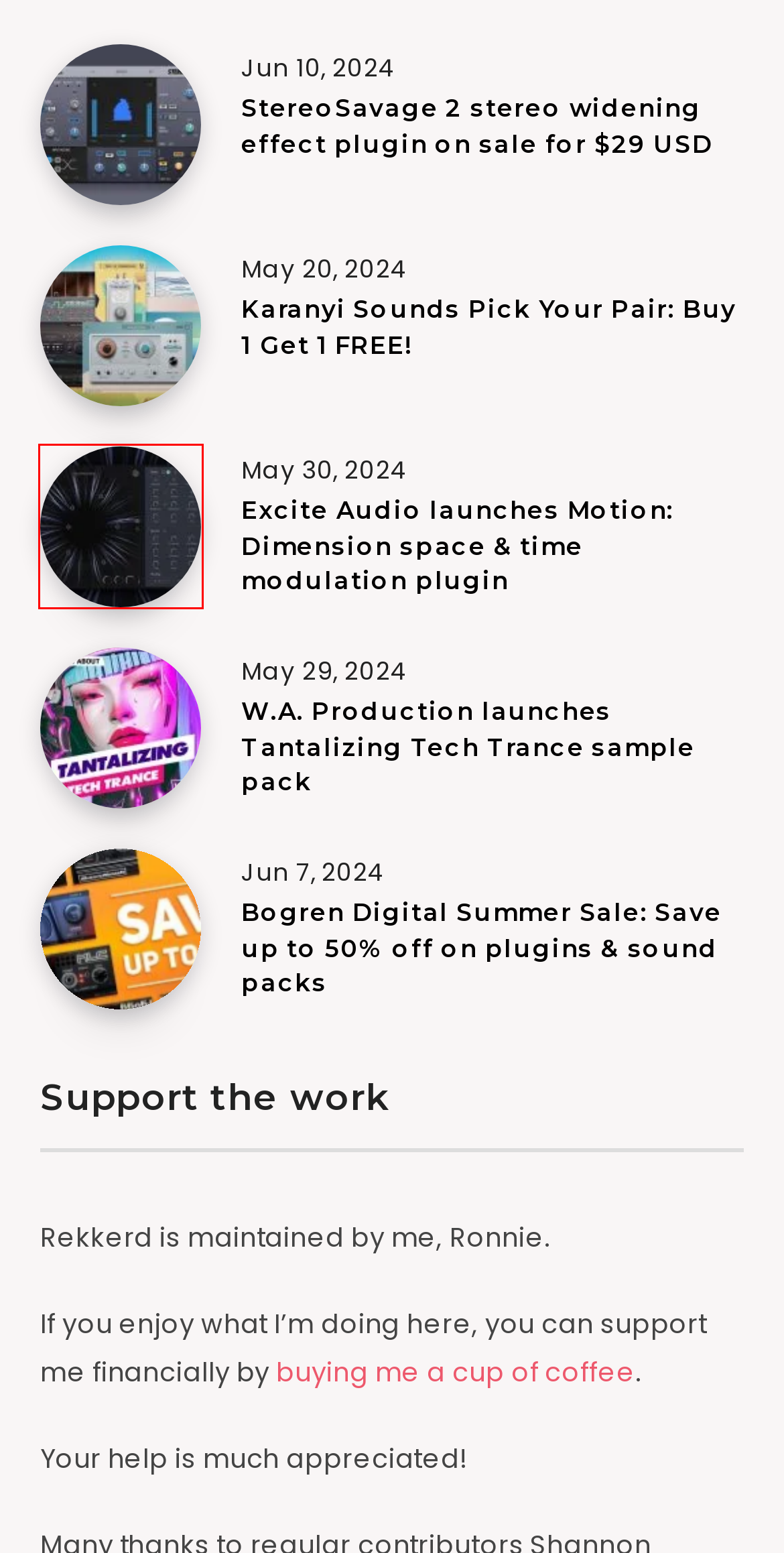Observe the provided screenshot of a webpage that has a red rectangle bounding box. Determine the webpage description that best matches the new webpage after clicking the element inside the red bounding box. Here are the candidates:
A. W.A. Production launches Tantalizing Tech Trance sample pack
B. Bogren Digital Summer Sale: Save up to 50% off on plugins & sound packs
C. StereoSavage 2 stereo widening effect plugin on sale for $29 USD
D. Excite Audio launches Motion: Dimension space & time modulation plugin
E. Karanyi Sounds Pick Your Pair: Buy 1 Get 1 FREE!
F. Privacy policy for rekkerd.org
G. Rekkerd.org
H. Review: Panorama Vital Texture Presets by ModeAudio + Giveaway Contest

D